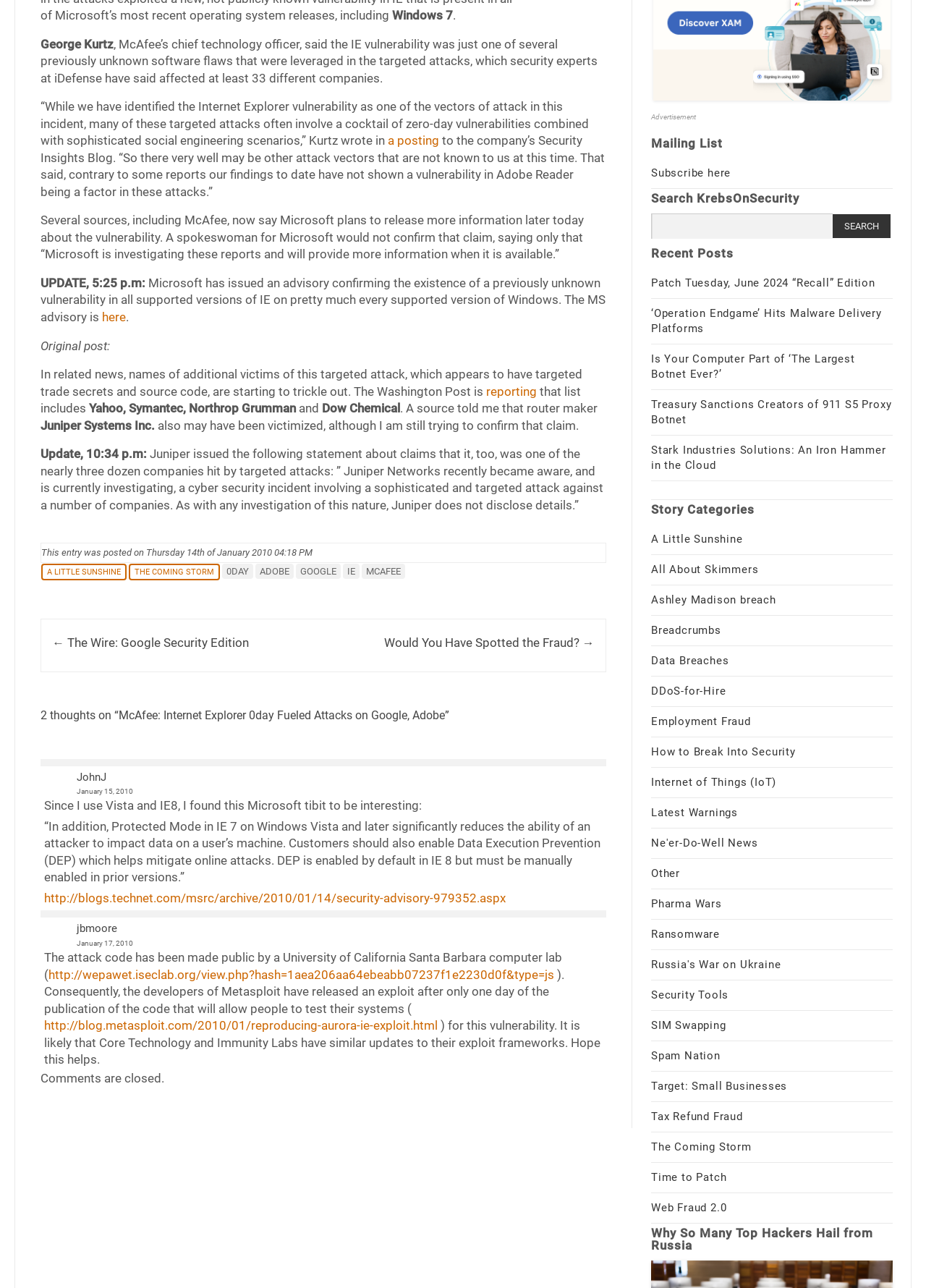Determine the bounding box for the UI element that matches this description: "reporting".

[0.525, 0.298, 0.579, 0.309]